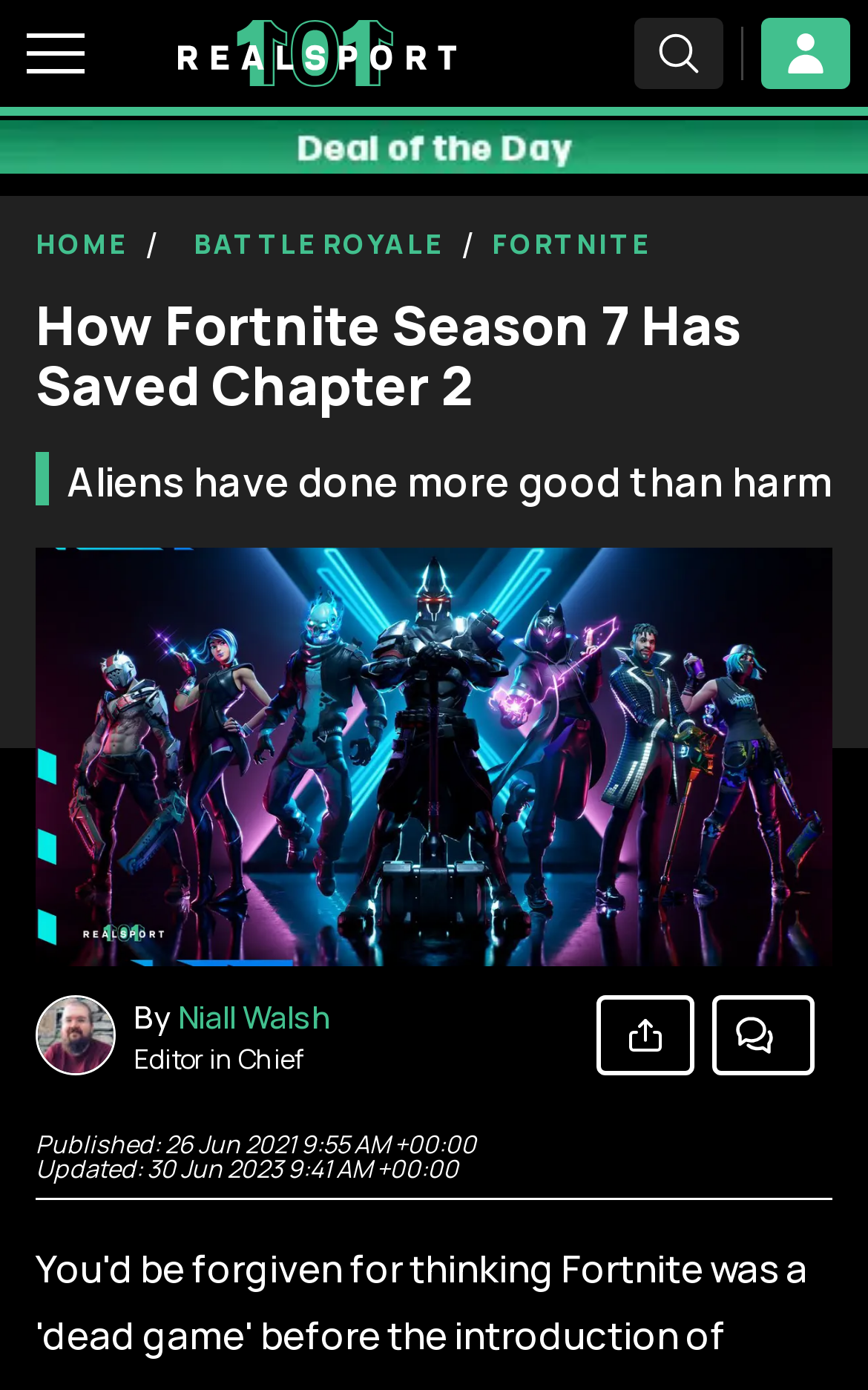Elaborate on the information and visuals displayed on the webpage.

This webpage is an article about Fortnite Season 7 and its impact on Chapter 2. At the top left corner, there is a button to toggle the menu, and next to it, the Realsport101 logo is displayed as a link and an image. On the top right corner, there are two buttons, one for searching articles and another with an unknown function, each accompanied by an image.

Below the top navigation bar, there is a horizontal menu with links to different sections, including HOME, BATTLE ROYALE, and FORTNITE. The main content of the article starts with a heading that summarizes the topic, followed by a paragraph of text that discusses how aliens have done more good than harm.

The article features several images, including a large one that spans almost the entire width of the page, and two smaller ones placed at the bottom. There is also a section that displays the author's information, including their name, title, and a small image. The publication and update dates of the article are shown at the bottom, along with a horizontal separator line.

Overall, the webpage is focused on presenting an article about Fortnite Season 7, with a clear structure and organization of its content.